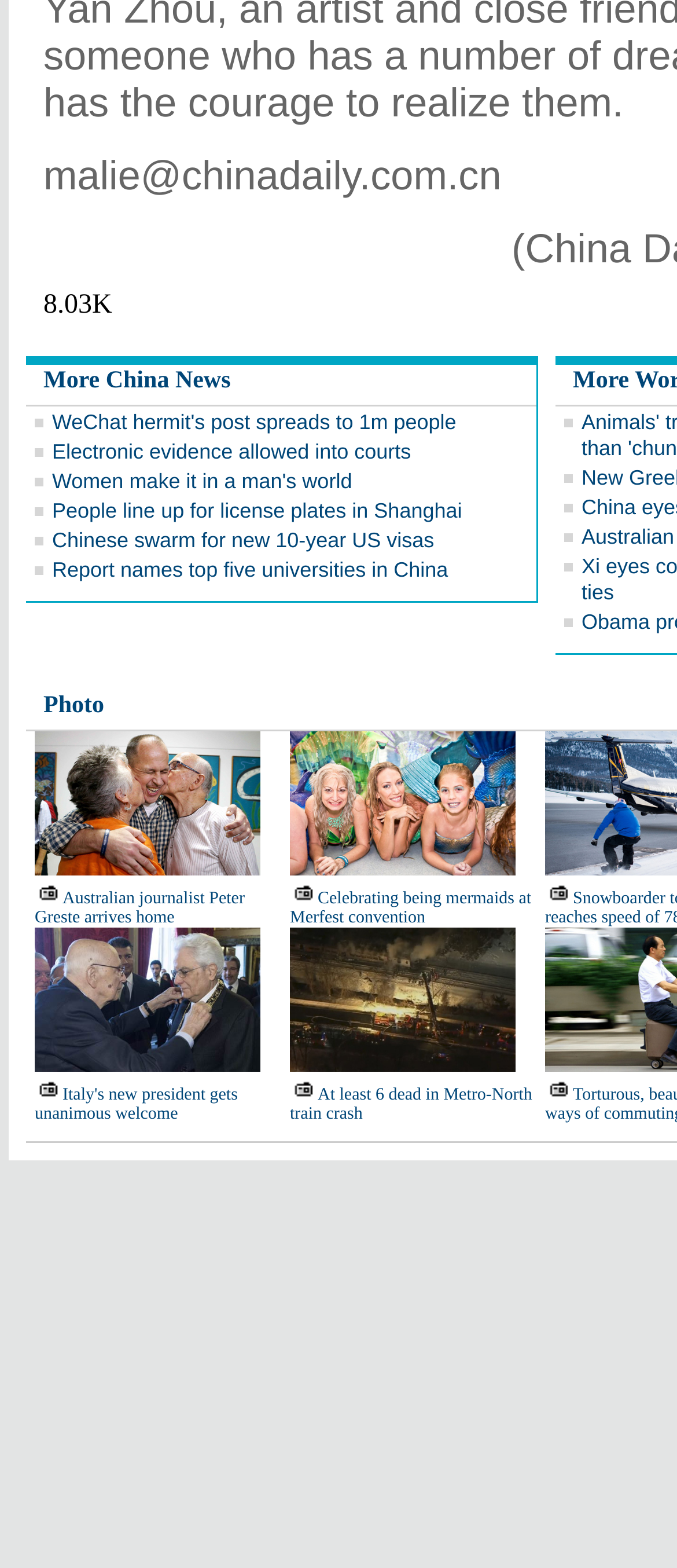Can you show the bounding box coordinates of the region to click on to complete the task described in the instruction: "View photo"?

[0.064, 0.442, 0.154, 0.459]